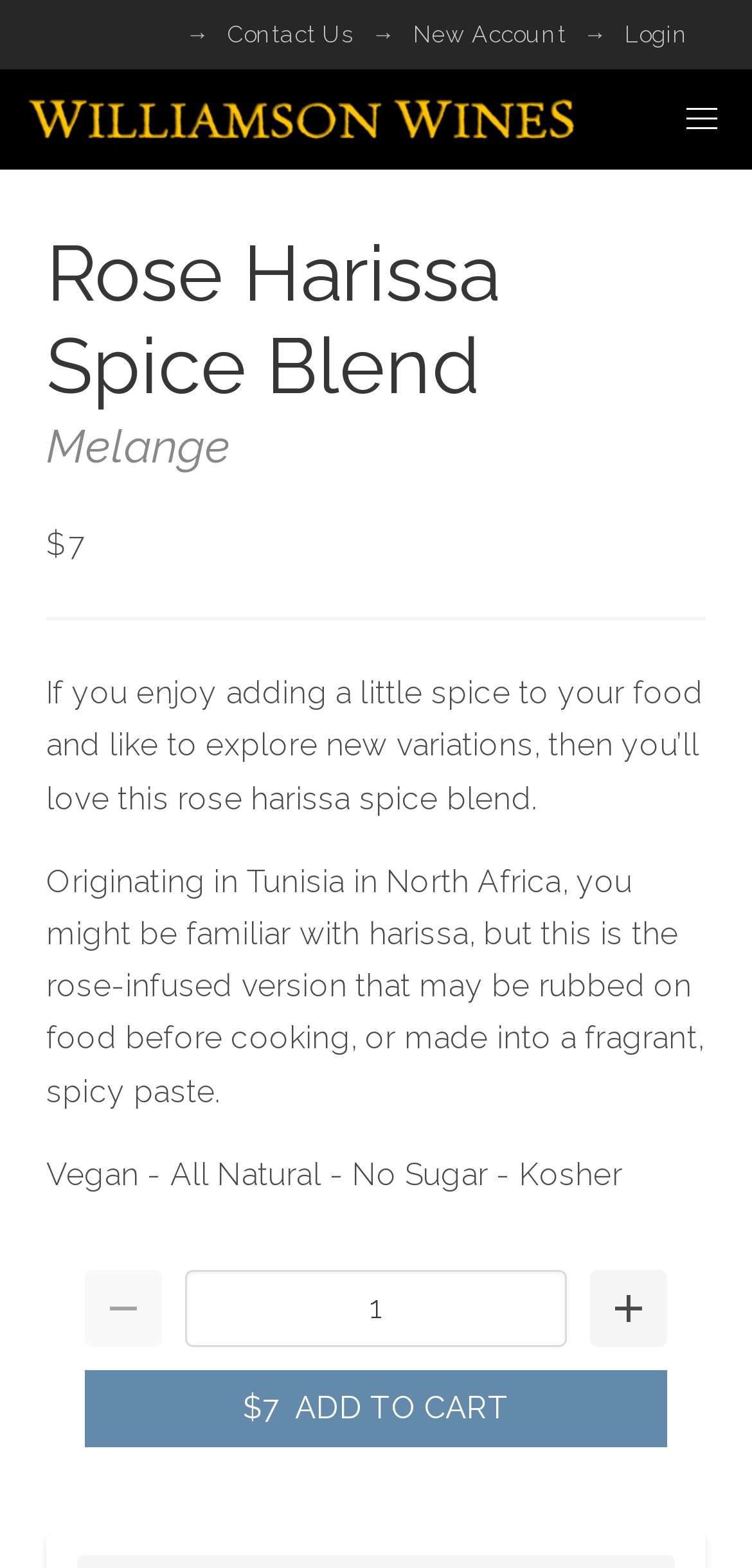Craft a detailed narrative of the webpage's structure and content.

The webpage is about Williamson Wines' Rose Harissa Spice Blend. At the top, there is a navigation bar with breadcrumbs, featuring links to "Contact Us", "New Account", and "Login". Below this, there is a main navigation section with a link to "Williamson Wines" accompanied by an image of the Williamson Wines logo.

The main content of the page is divided into sections. The first section has a heading "Rose Harissa Spice Blend" followed by a subheading "Melange". Below this, there is a price tag of "$7". A horizontal separator line separates this section from the next.

The next section features a descriptive text about the Rose Harissa Spice Blend, explaining its origin in Tunisia and its uses. Below this, there is another paragraph of text providing more information about the product. A third section displays the product's features, including "Vegan", "All Natural", "No Sugar", and "Kosher".

On the right side of the page, there are several buttons and a spin button. The buttons include a disabled button with an icon, a spin button to select a quantity, and an "ADD TO CART" button with a price tag of "$7".